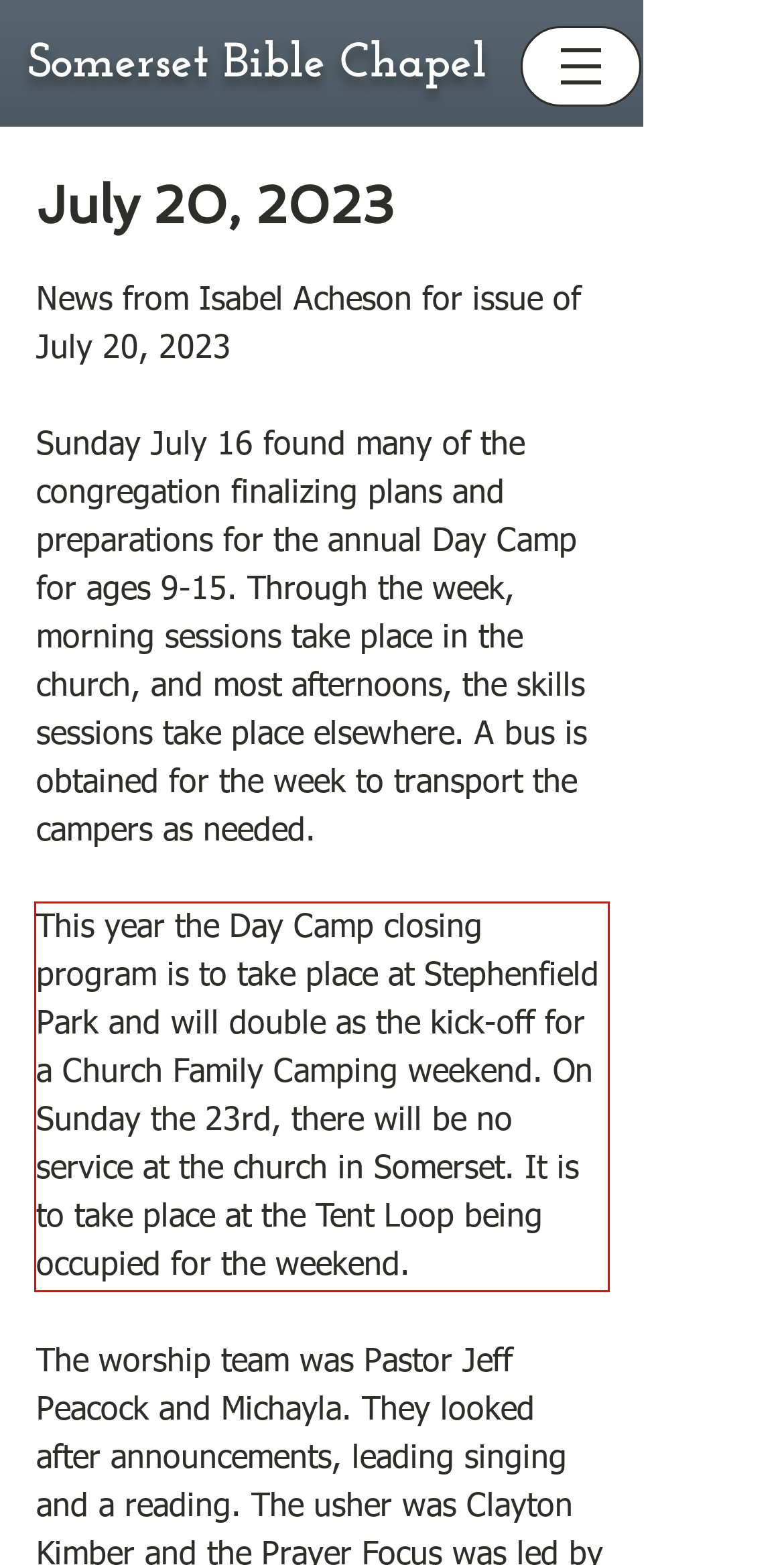You are provided with a webpage screenshot that includes a red rectangle bounding box. Extract the text content from within the bounding box using OCR.

This year the Day Camp closing program is to take place at Stephenfield Park and will double as the kick-off for a Church Family Camping weekend. On Sunday the 23rd, there will be no service at the church in Somerset. It is to take place at the Tent Loop being occupied for the weekend.